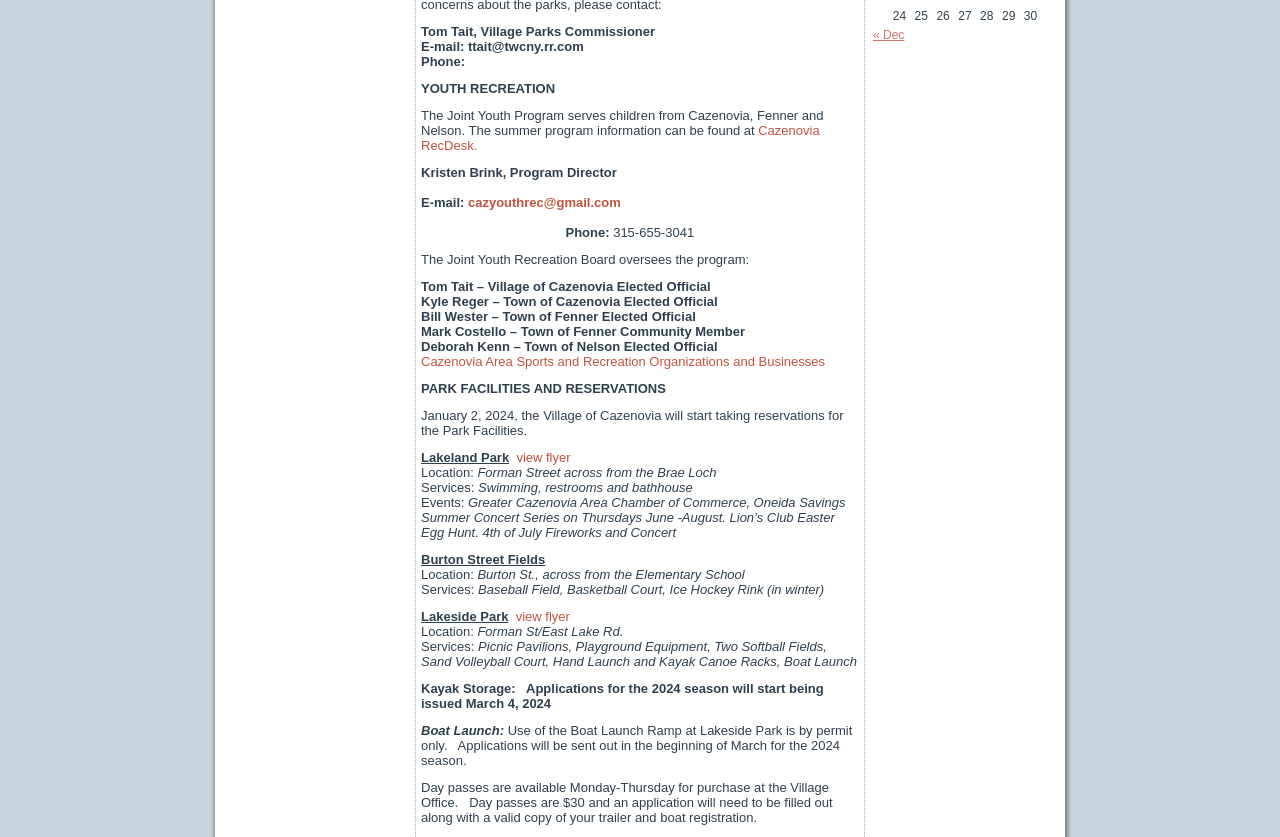Determine the bounding box for the described HTML element: "cazyouthrec@gmail.com". Ensure the coordinates are four float numbers between 0 and 1 in the format [left, top, right, bottom].

[0.366, 0.233, 0.485, 0.251]